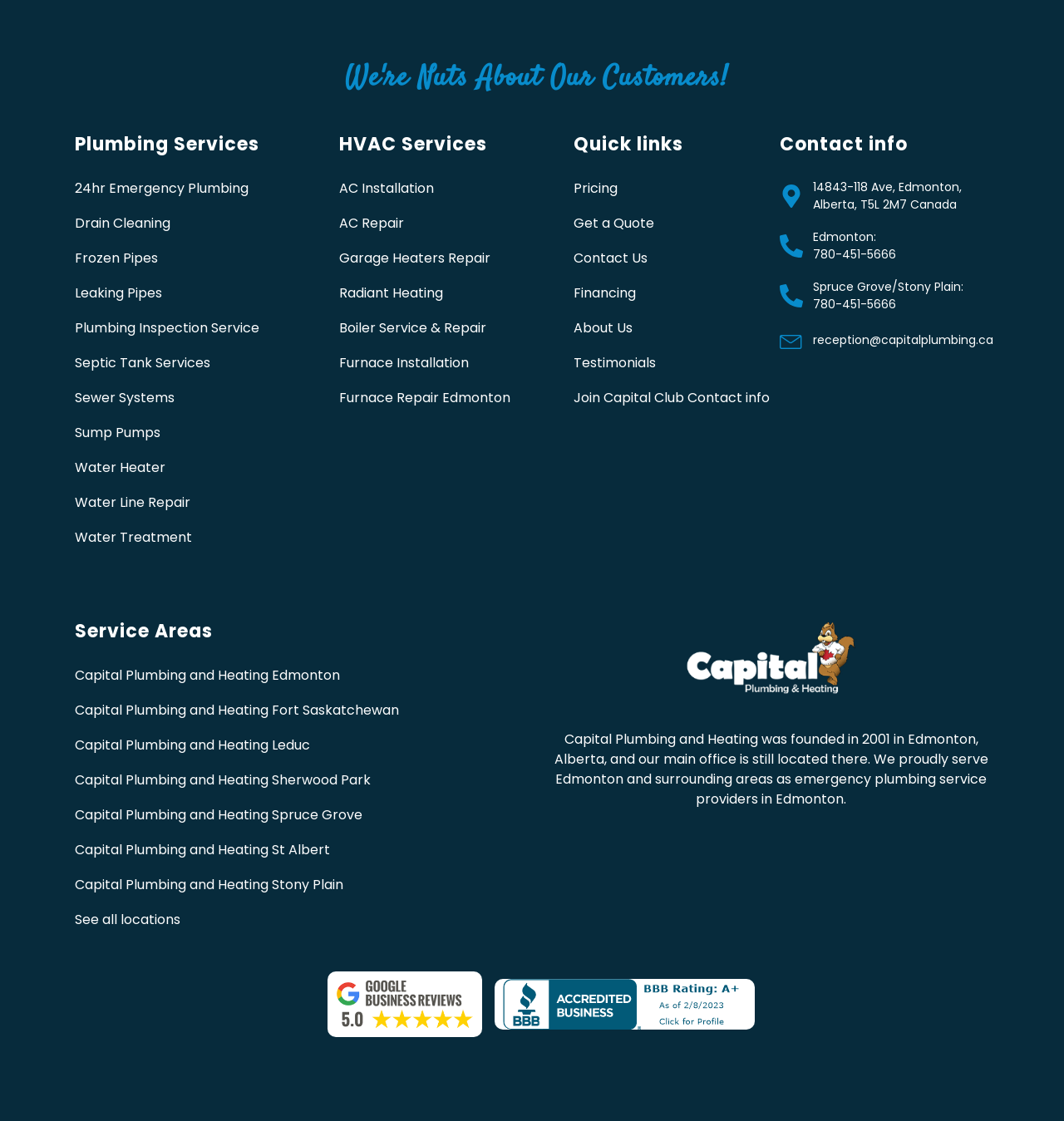Please identify the coordinates of the bounding box for the clickable region that will accomplish this instruction: "View Capital Plumbing and Heating Edmonton".

[0.07, 0.594, 0.32, 0.612]